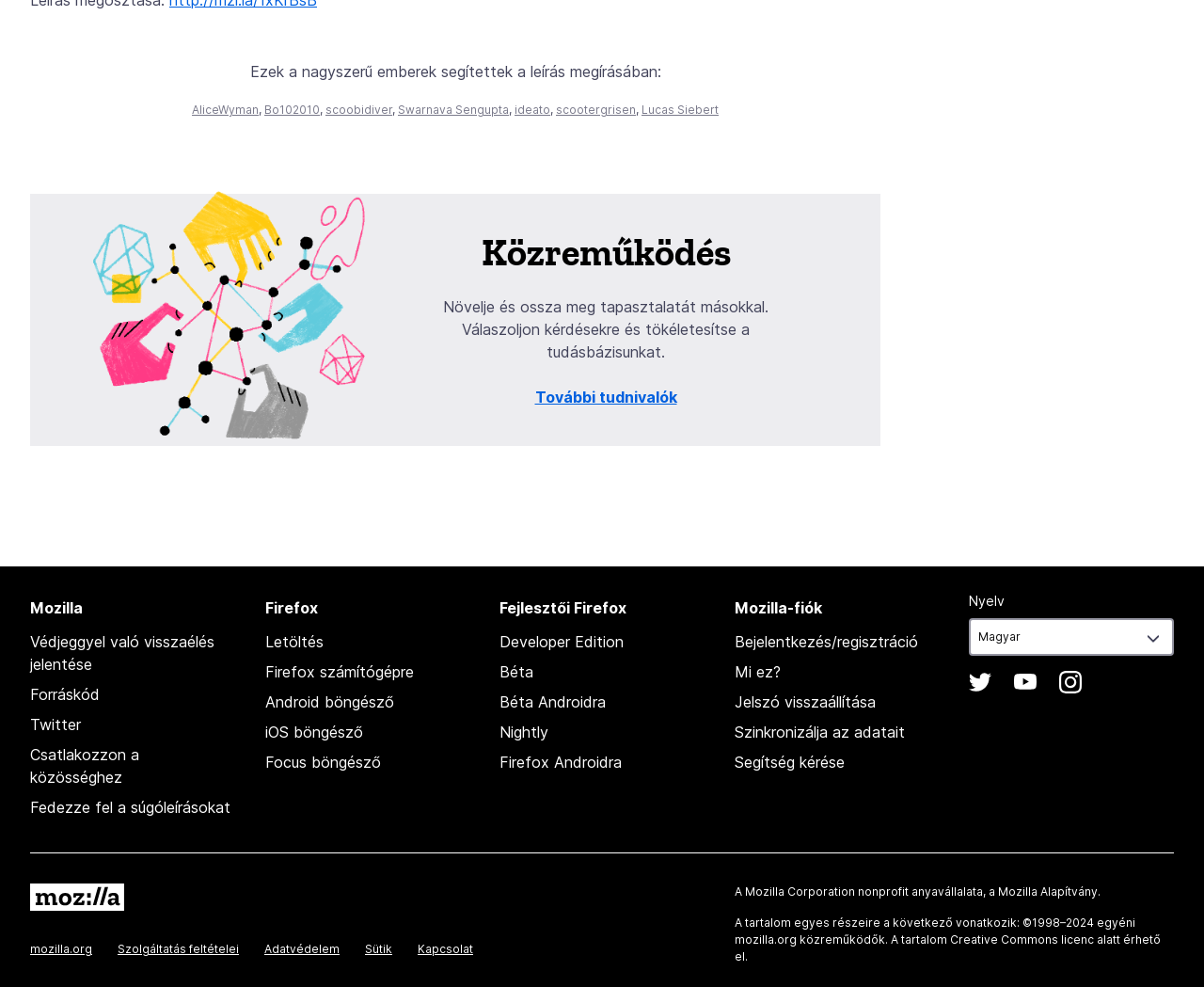What is the text of the link next to the 'Illustration of hands' image? Based on the image, give a response in one word or a short phrase.

További tudnivalók